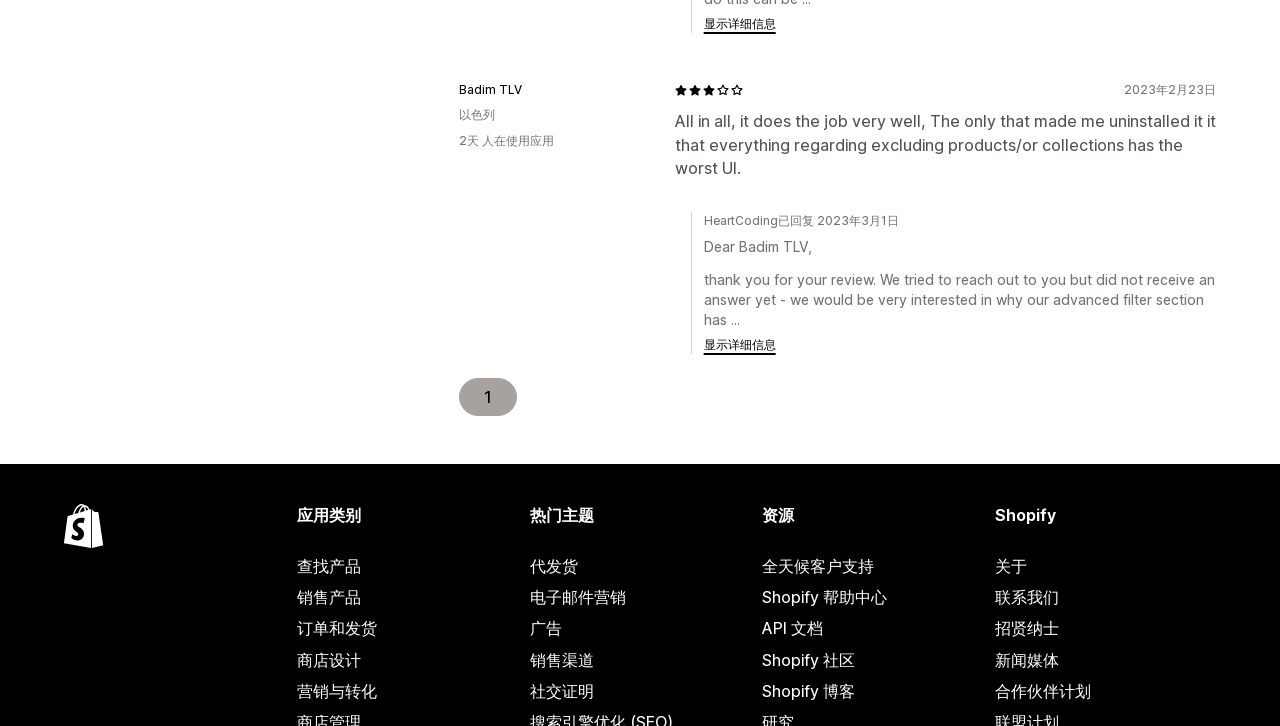What is the category of the reviewed product?
Refer to the image and give a detailed answer to the query.

The category of the reviewed product can be found in the heading element with the text '应用类别' located at [0.232, 0.694, 0.404, 0.726]. This heading is part of a navigation menu, indicating that the reviewed product belongs to the '应用类别' category.